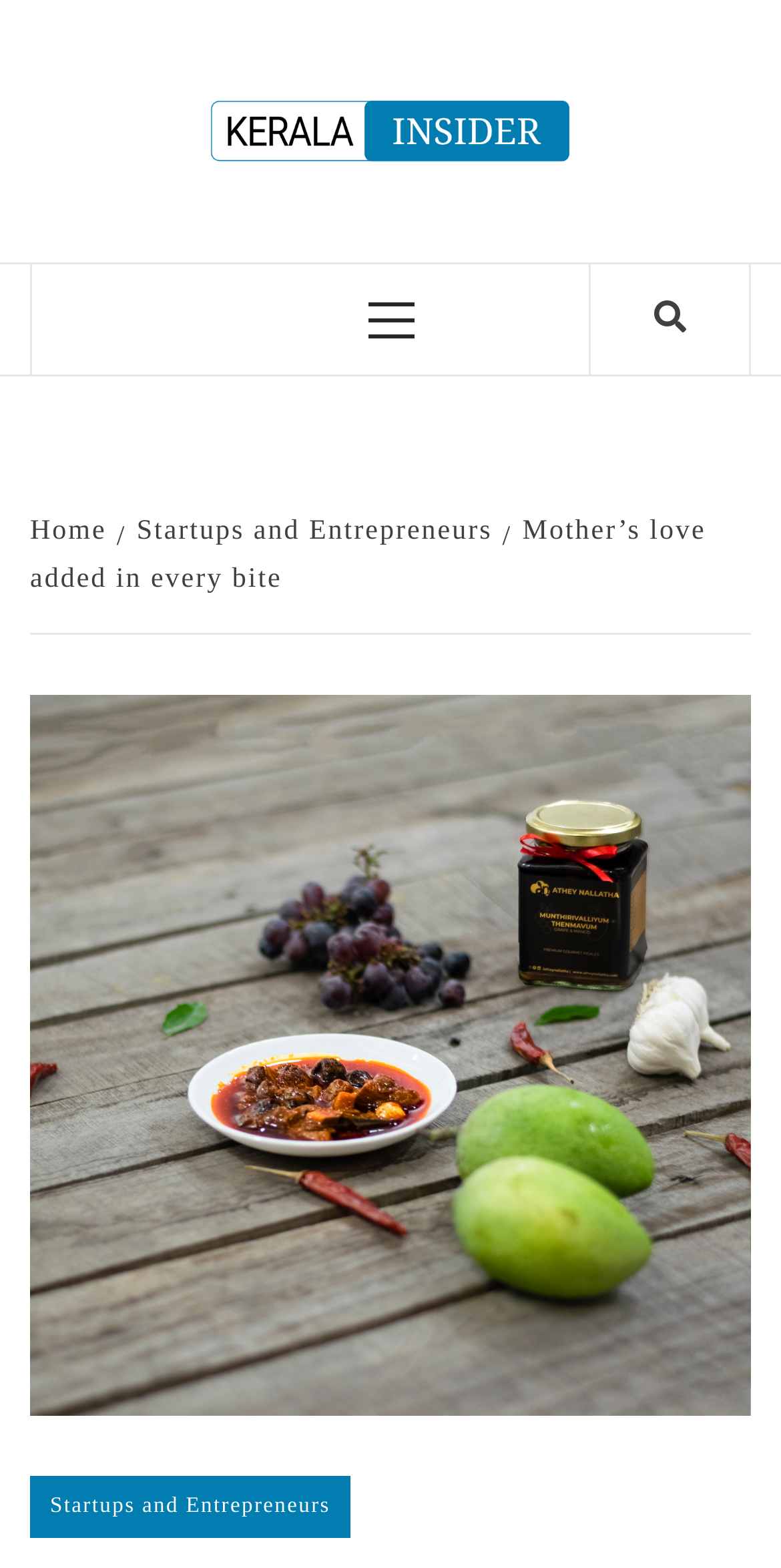Generate a thorough explanation of the webpage's elements.

This webpage appears to be a blog or article page, with a focus on a specific topic related to mother's love and food. At the top left of the page, there is a link with no text, followed by a navigation section labeled "Breadcrumbs" that displays the page's hierarchy. The breadcrumbs section contains three links: "Home", "/ Startups and Entrepreneurs", and "/ Mother’s love added in every bite", which suggests that the current page is a subcategory of "Startups and Entrepreneurs".

To the right of the breadcrumbs section, there is a button labeled "Primary Menu" that controls a menu with the same name. Further to the right, there is another link with a font awesome icon, possibly representing a social media or sharing option.

At the bottom of the page, there is another link with the text "Startups and Entrepreneurs", which may be a footer link or a call-to-action. Overall, the page has a simple layout with a focus on navigation and content discovery.